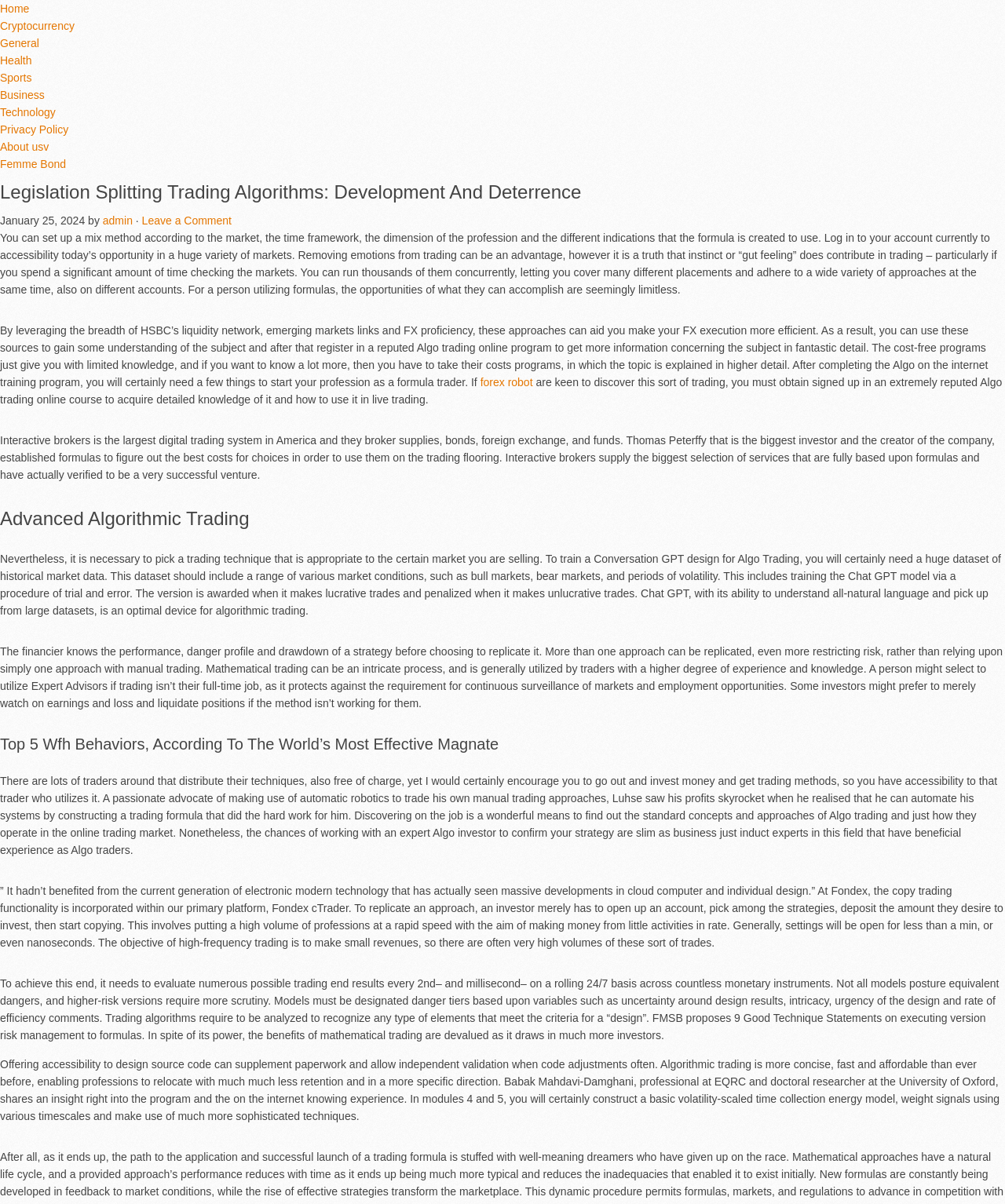Show the bounding box coordinates for the element that needs to be clicked to execute the following instruction: "Click the 'Home' link". Provide the coordinates in the form of four float numbers between 0 and 1, i.e., [left, top, right, bottom].

[0.0, 0.002, 0.029, 0.012]